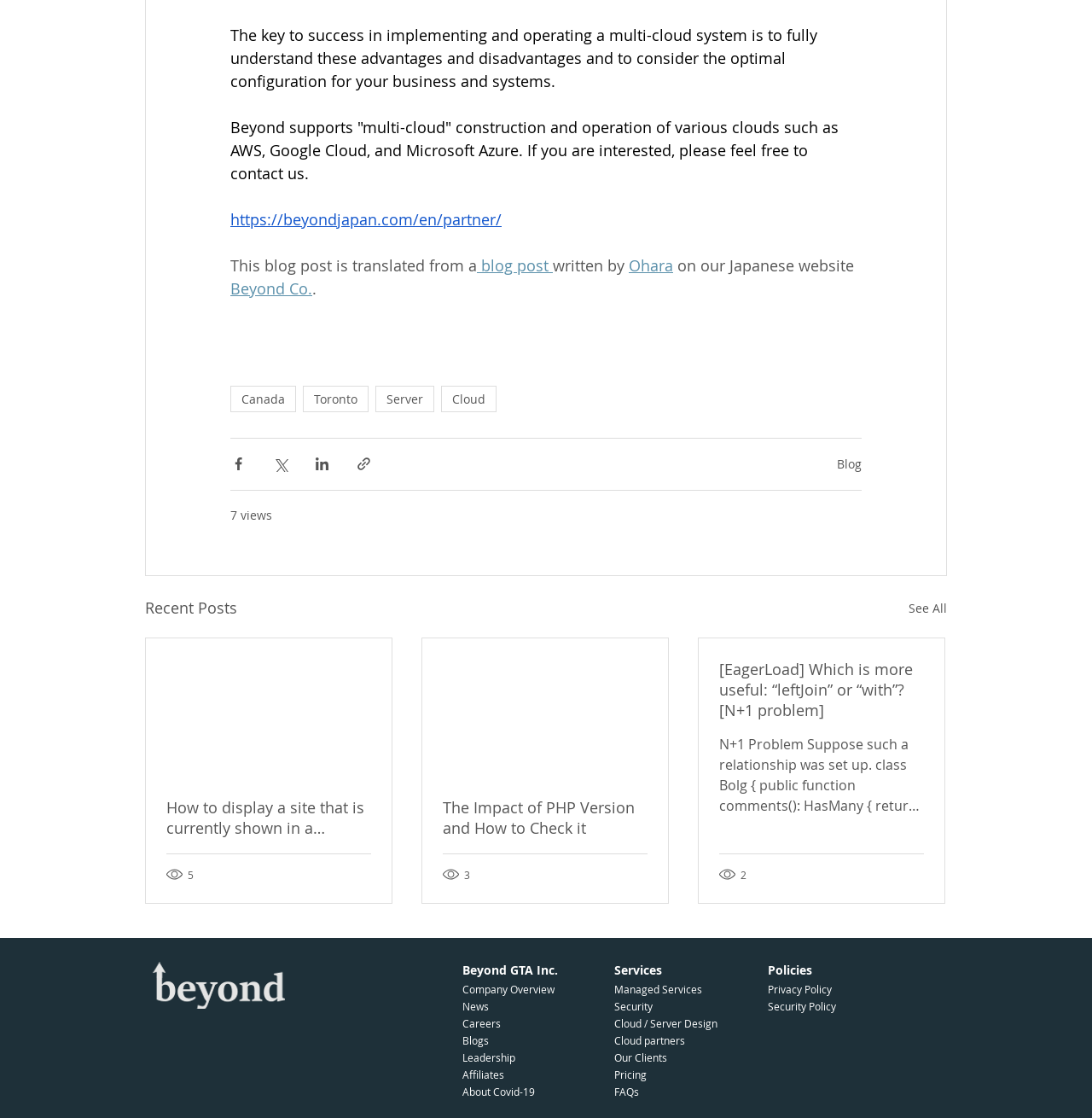Please determine the bounding box coordinates of the clickable area required to carry out the following instruction: "Learn about the company overview". The coordinates must be four float numbers between 0 and 1, represented as [left, top, right, bottom].

[0.423, 0.877, 0.523, 0.892]